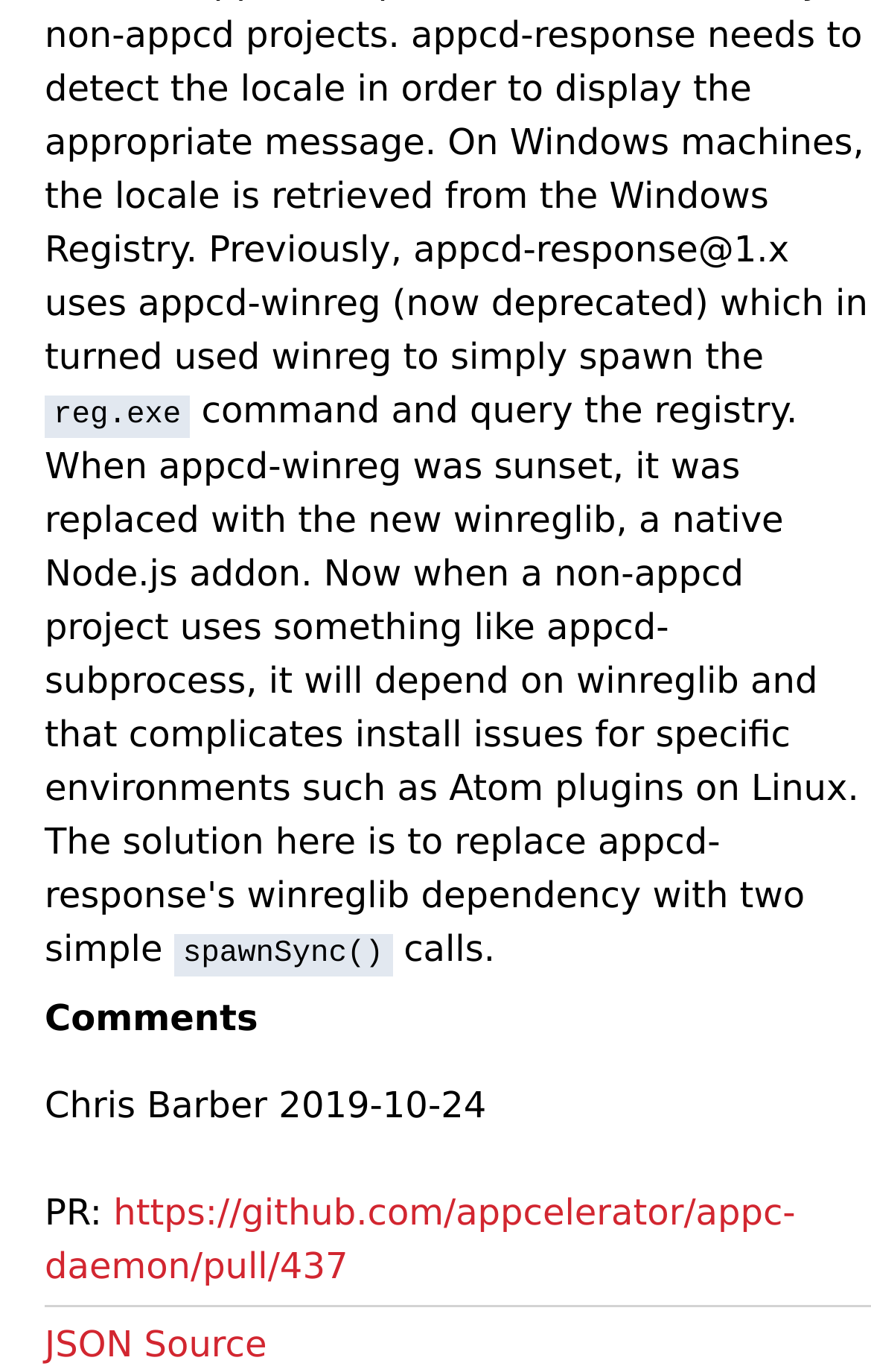Please answer the following query using a single word or phrase: 
Who made the comment on 2019-10-24?

Chris Barber